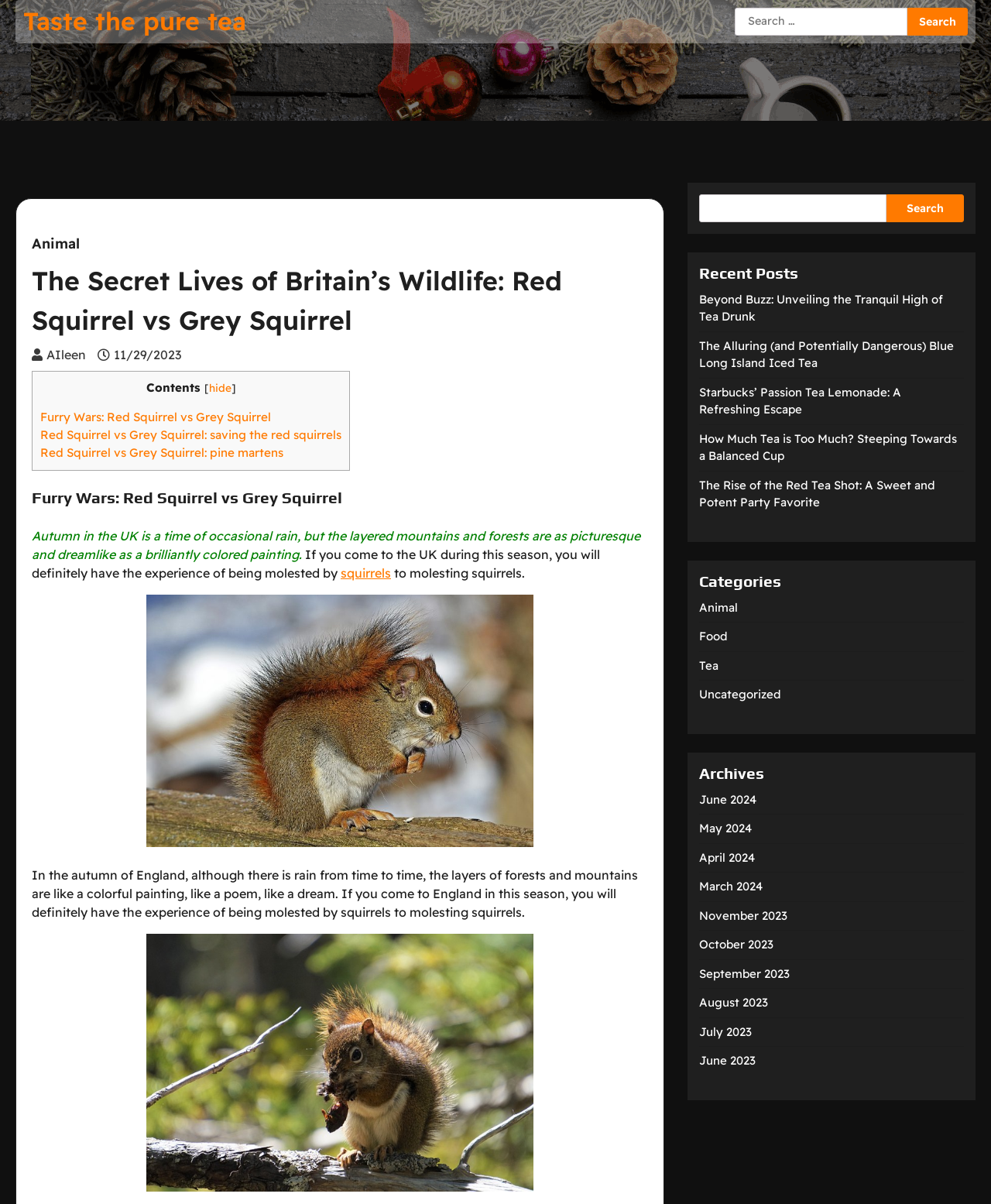Explain the webpage in detail.

This webpage is about the secret lives of Britain's wildlife, specifically focusing on the red squirrel vs grey squirrel. At the top, there is a link to "Taste the pure tea" and a search bar with a button. Below the search bar, there is a header with the title "The Secret Lives of Britain's Wildlife: Red Squirrel vs Grey Squirrel" and a link to the author's name and the date of publication.

On the left side, there is a table of contents with links to different sections, including "Furry Wars: Red Squirrel vs Grey Squirrel", "Red Squirrel vs Grey Squirrel: saving the red squirrels", and "Red Squirrel vs Grey Squirrel: pine martens". Below the table of contents, there is a heading with the title "Furry Wars: Red Squirrel vs Grey Squirrel" and a paragraph of text describing the experience of being in the UK during autumn.

The text is accompanied by two images of red squirrels vs grey squirrels. The images are positioned below the text, with the first one taking up more space than the second one. The second image is placed below the first one, with some text in between.

On the right side, there is a search bar with a button, followed by a heading with the title "Recent Posts" and a list of links to recent articles, including "Beyond Buzz: Unveiling the Tranquil High of Tea Drunk", "The Alluring (and Potentially Dangerous) Blue Long Island Iced Tea", and others.

Below the recent posts, there are headings for "Categories" and "Archives", with links to different categories and archives of posts. The categories include "Animal", "Food", "Tea", and "Uncategorized", while the archives include links to posts from different months, from June 2024 to June 2023.